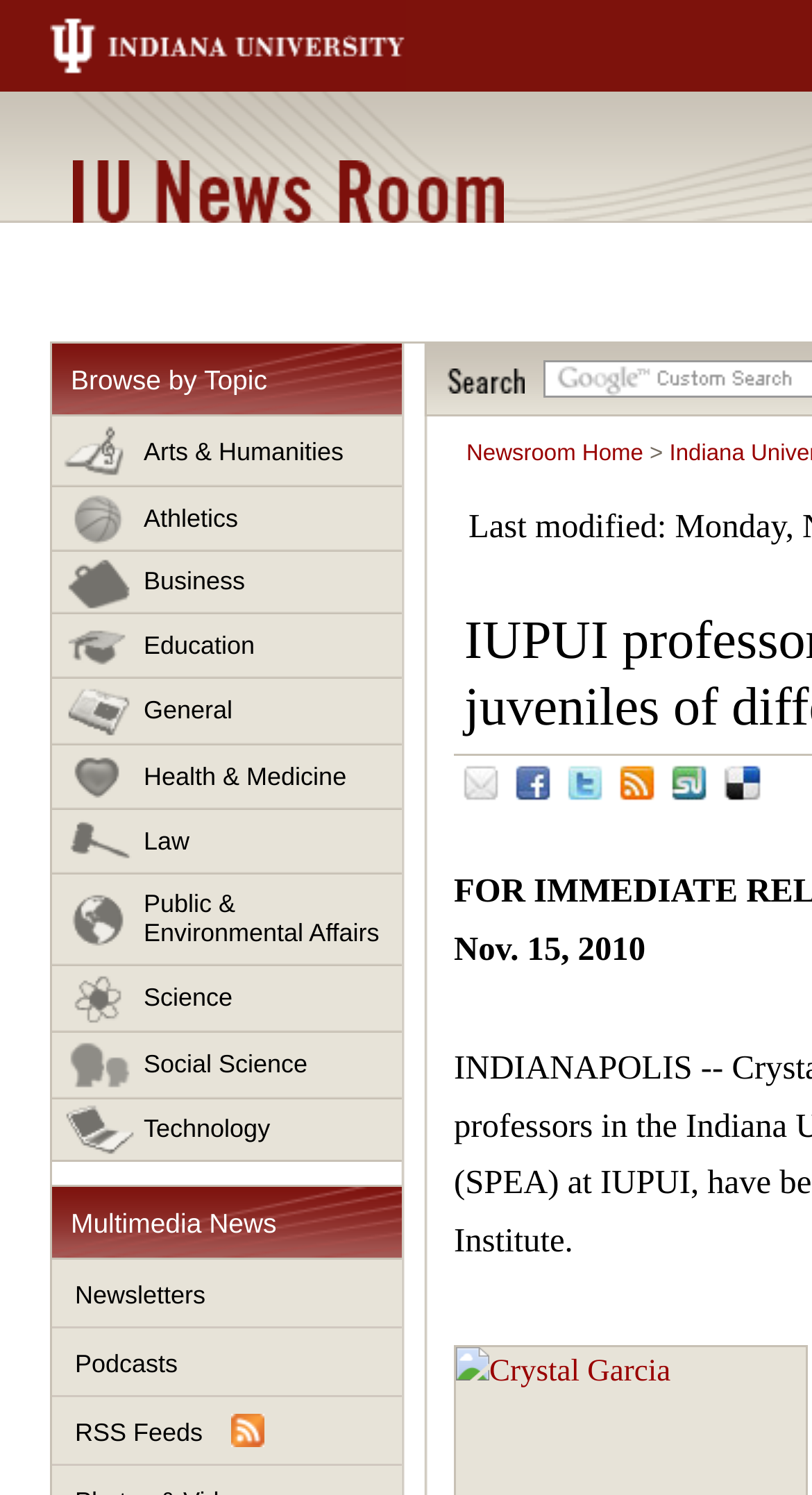Kindly provide the bounding box coordinates of the section you need to click on to fulfill the given instruction: "View Newsroom Home".

[0.574, 0.295, 0.792, 0.312]